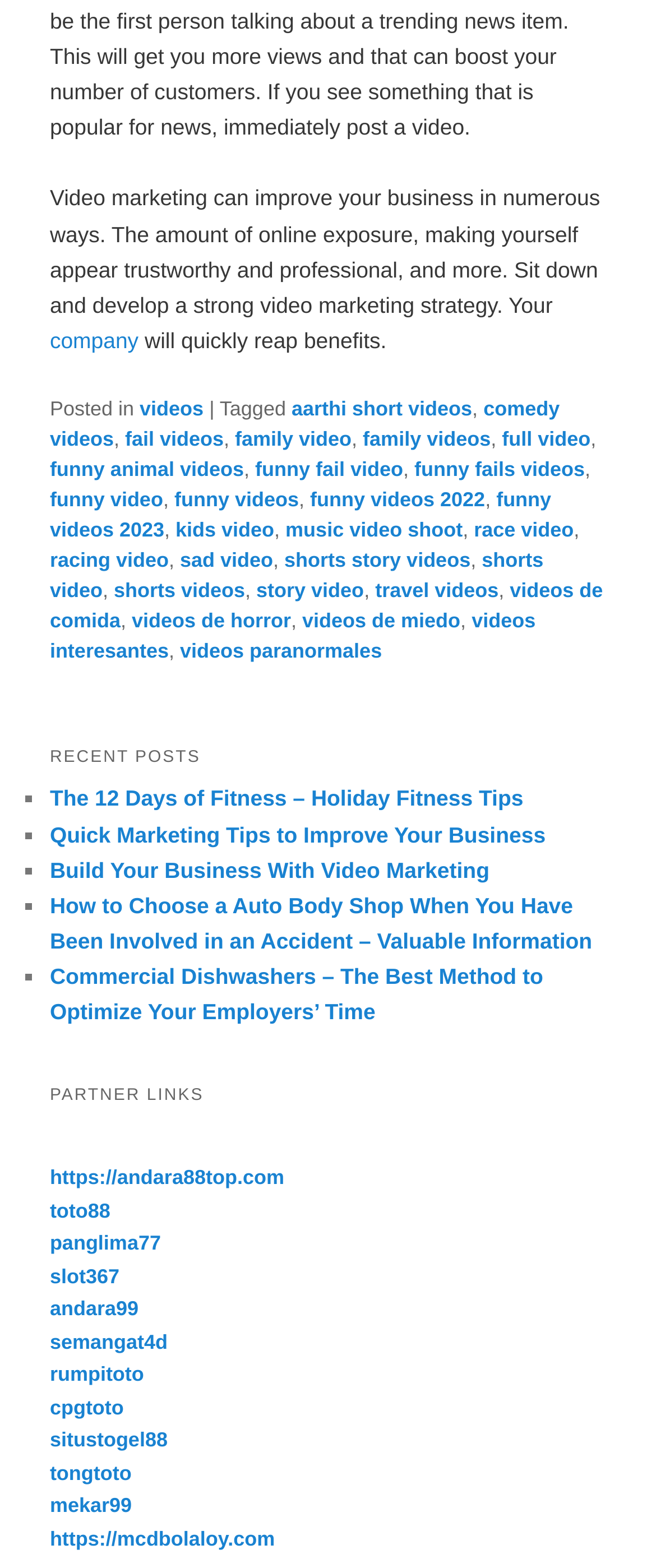Respond concisely with one word or phrase to the following query:
What is the title of the third article in the 'RECENT POSTS' section?

Build Your Business With Video Marketing